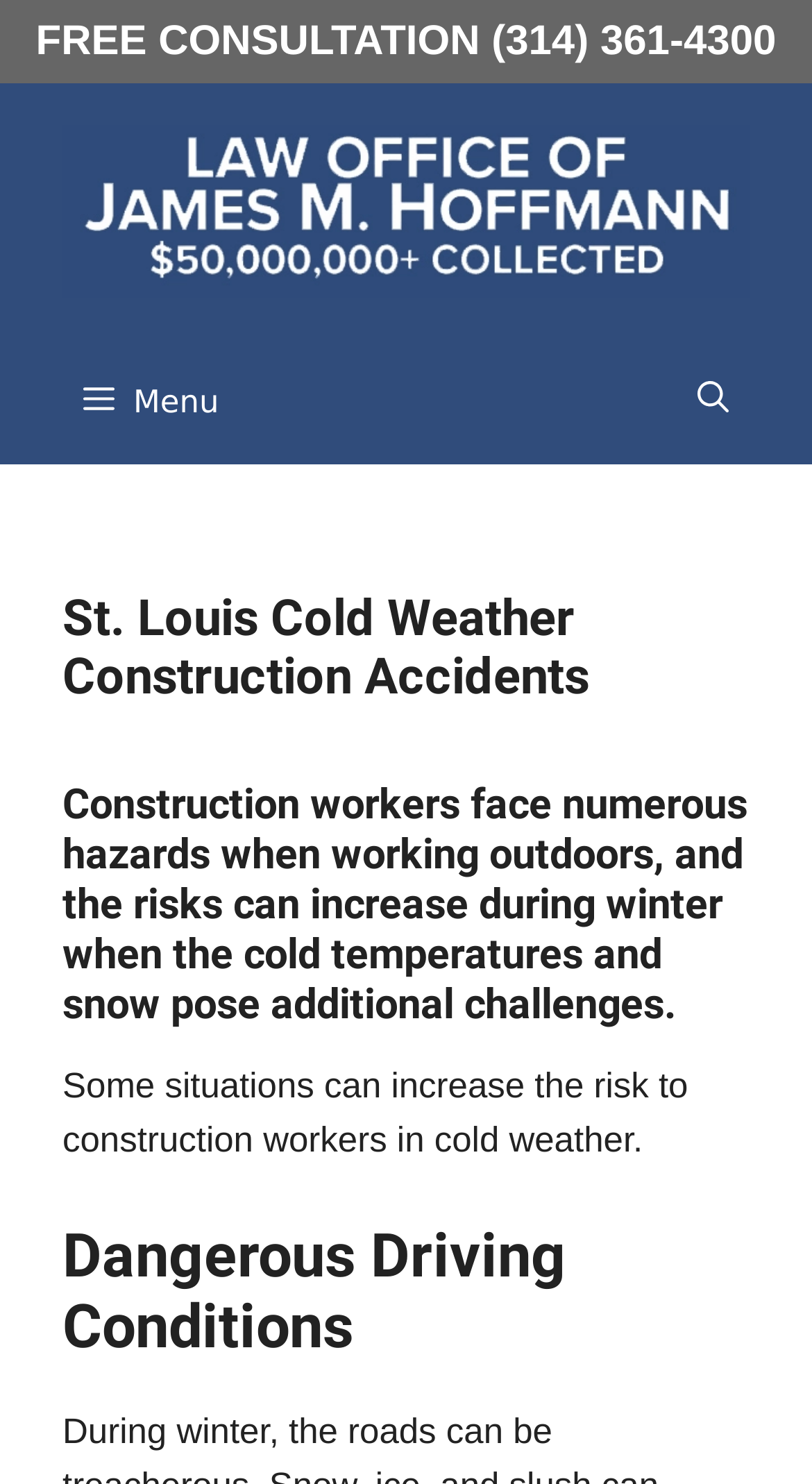Generate a detailed explanation of the webpage's features and information.

The webpage is about St. Louis cold weather construction accidents. At the top, there is a prominent link to a free consultation with a phone number. Below it, there is a banner with the site's name and a logo. The logo is an image with the text "St Louis Workers Compensation Attorney | Law Office of James M. Hoffmann".

On the top navigation bar, there are two buttons: a menu button on the left and a search button on the right. The main content of the webpage starts with a header that repeats the title "St. Louis Cold Weather Construction Accidents". 

Below the header, there is a heading that explains the risks construction workers face when working outdoors during winter. The text continues with a paragraph that mentions specific situations that increase the risk to construction workers in cold weather. 

Further down, there is another heading titled "Dangerous Driving Conditions", which likely discusses the hazards of driving in cold weather. Overall, the webpage appears to be an informational resource about construction accidents in cold weather, with a focus on St. Louis.